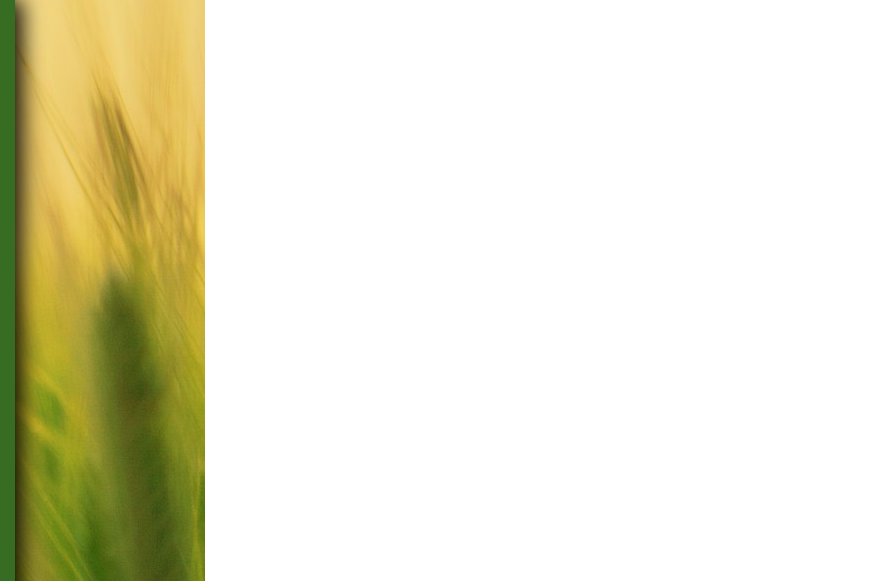Please provide a brief answer to the following inquiry using a single word or phrase:
What is the atmosphere evoked by the background?

Serene